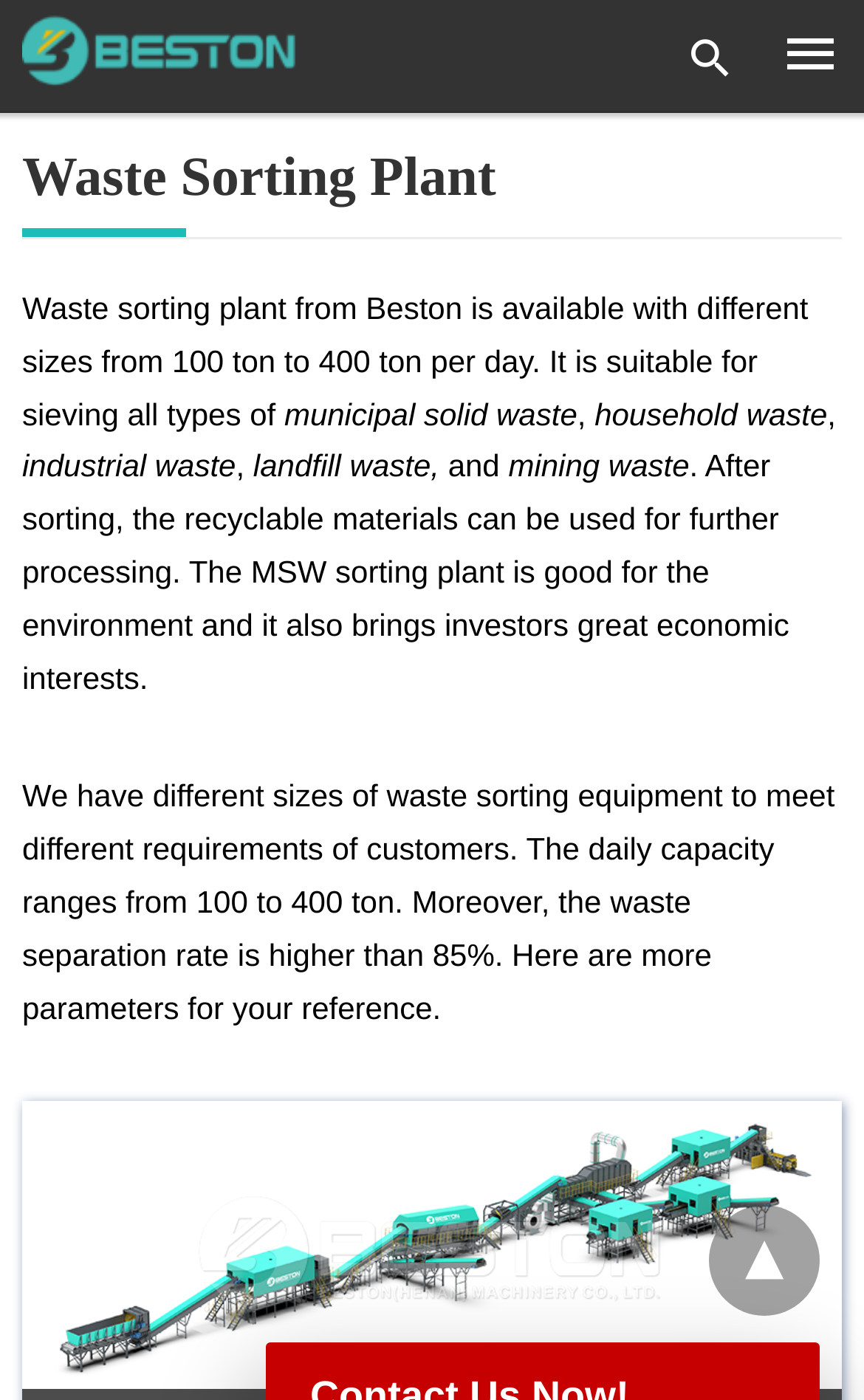What is shown in the image below the text?
Relying on the image, give a concise answer in one word or a brief phrase.

Waste Sorting Plant Design